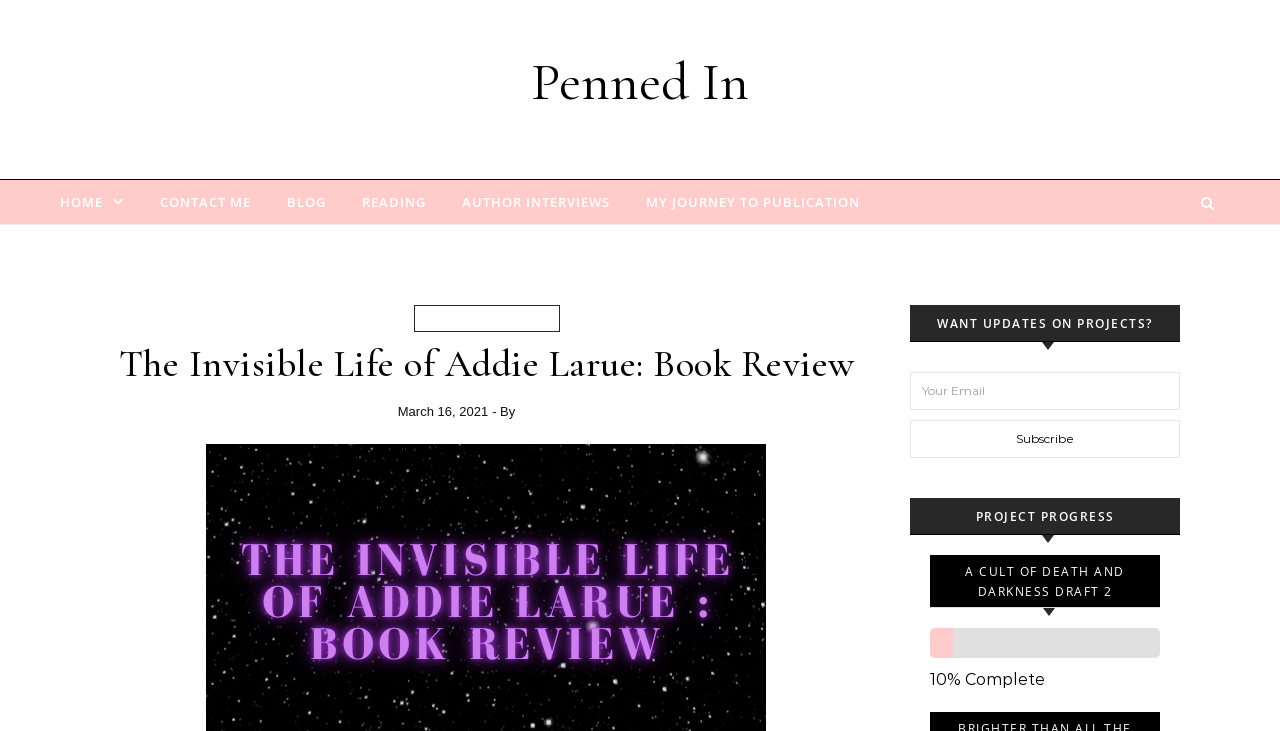Can you determine the bounding box coordinates of the area that needs to be clicked to fulfill the following instruction: "Explore AquaTru Water Purifier app"?

None